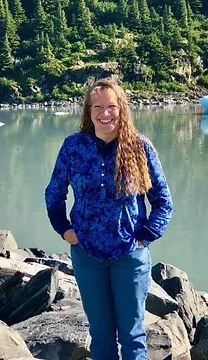What is highlighting the woman's hair?
Please answer using one word or phrase, based on the screenshot.

Bright sunlight